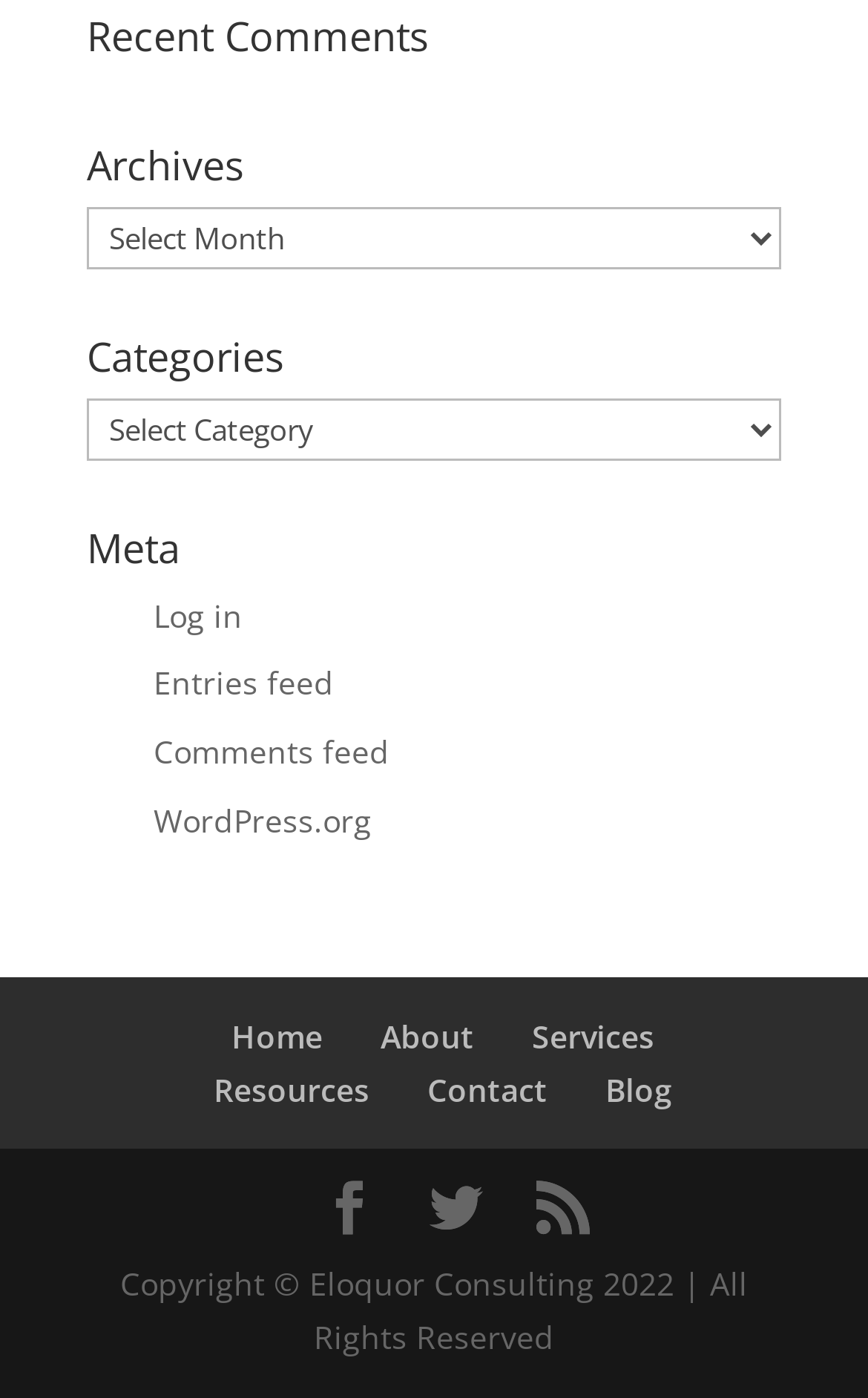Please provide a brief answer to the following inquiry using a single word or phrase:
Is the 'Log in' link located above the 'Entries feed' link?

Yes